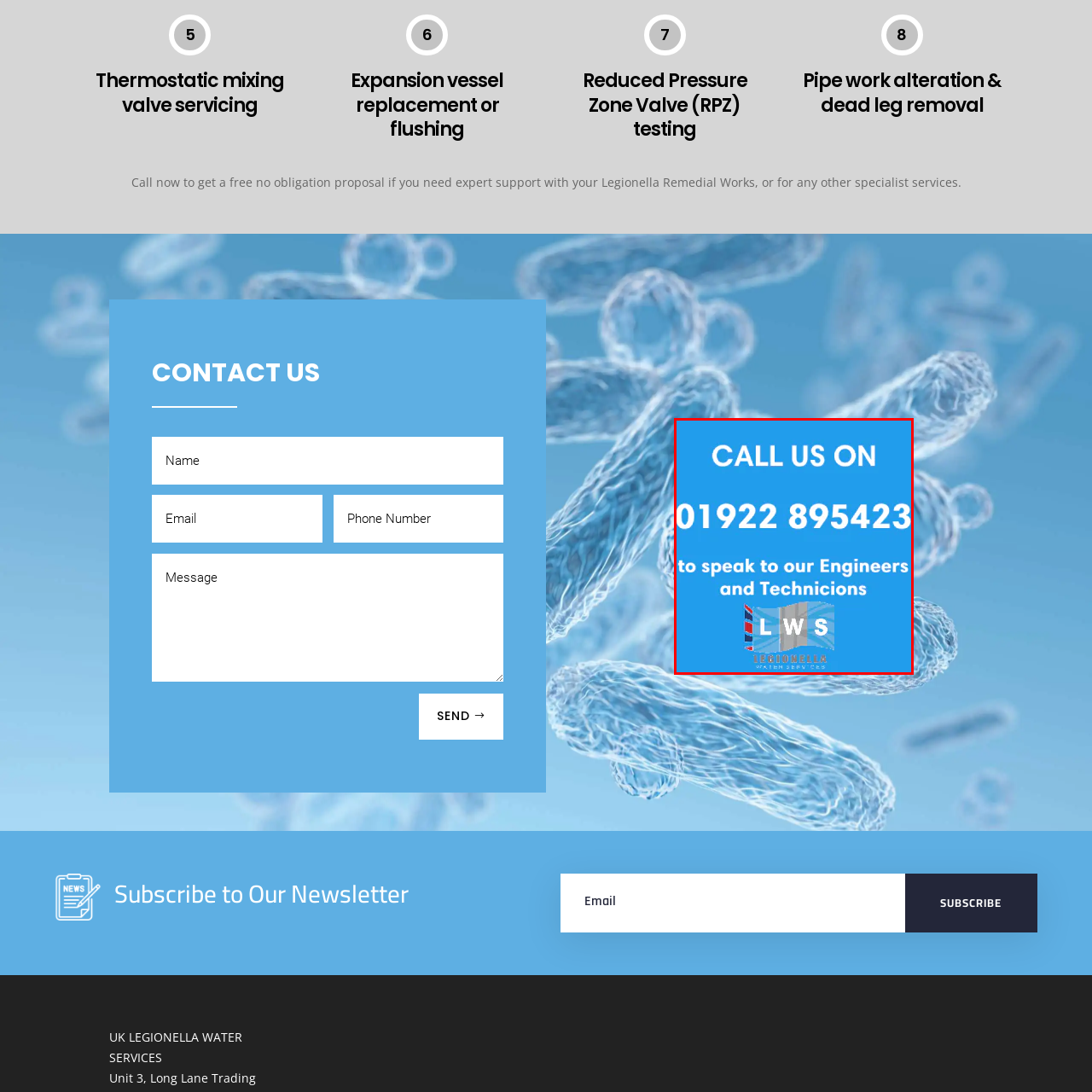Offer a detailed caption for the picture inside the red-bordered area.

The image features a vibrant blue background with prominent white text that encourages viewers to contact a team of engineers and technicians. The message reads, "CALL US ON 01922 895423" at the top, drawing immediate attention. Below the phone number, it states, "to speak to our Engineers and Technicians," emphasizing the availability of professional assistance. Centered at the bottom of the image, the logo for "LEGIONELLA WATER SERVICES" is displayed, featuring the initials "LWS" in a stylized format, reinforcing the identity of the service provider. This design effectively communicates a call to action for anyone in need of Legionella-related services or expertise.